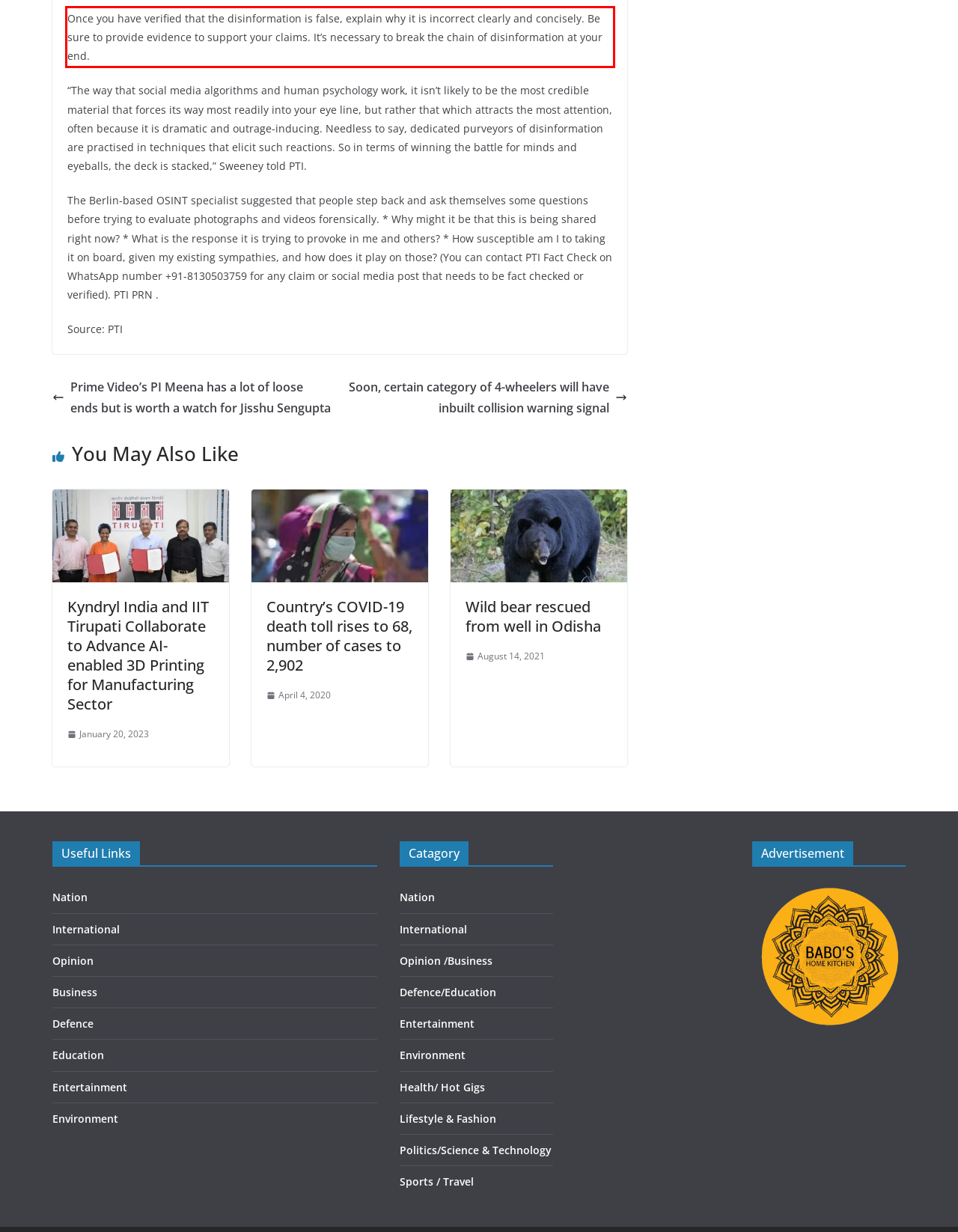Within the screenshot of the webpage, locate the red bounding box and use OCR to identify and provide the text content inside it.

Once you have verified that the disinformation is false, explain why it is incorrect clearly and concisely. Be sure to provide evidence to support your claims. It’s necessary to break the chain of disinformation at your end.